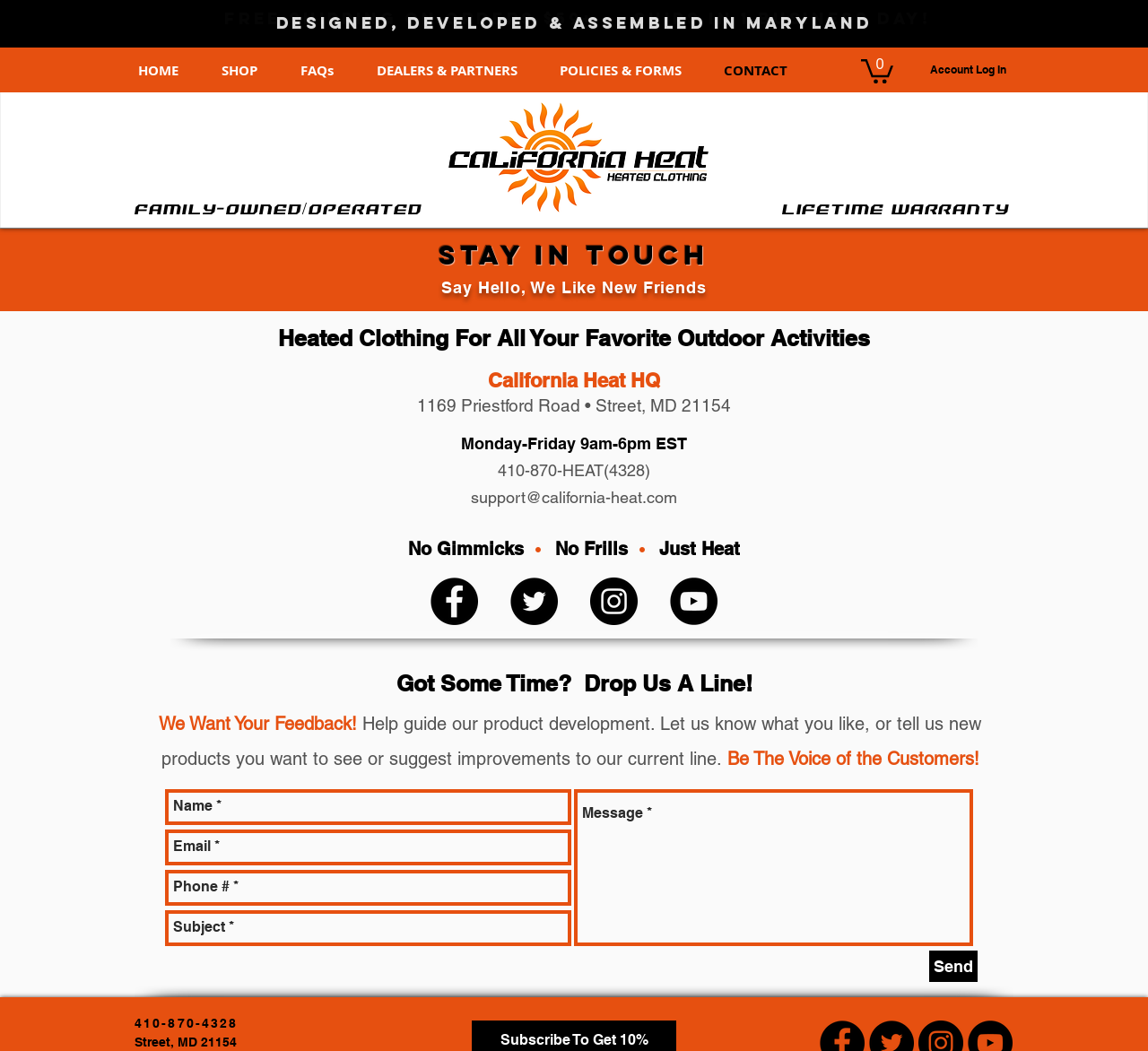Please answer the following question using a single word or phrase: 
What is the phone number for customer support?

410-870-4328